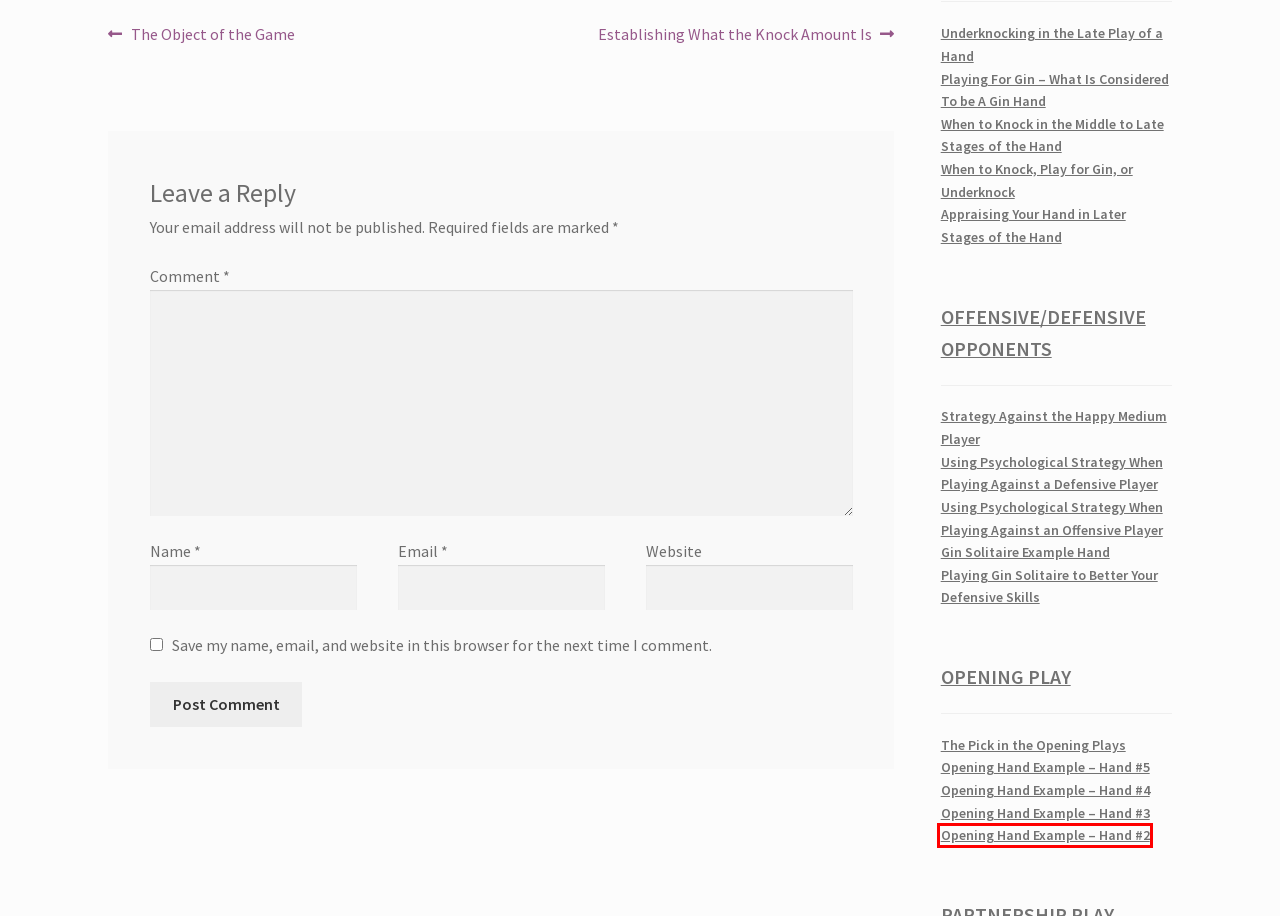Observe the provided screenshot of a webpage with a red bounding box around a specific UI element. Choose the webpage description that best fits the new webpage after you click on the highlighted element. These are your options:
A. Opening Hand Example – Hand #5 – Rummy Talk
B. Playing Gin Solitaire to Better Your Defensive Skills – Rummy Talk
C. Using Psychological Strategy When Playing Against a Defensive Player – Rummy Talk
D. Opening Hand Example – Hand #2 – Rummy Talk
E. Gin Solitaire Example Hand – Rummy Talk
F. When to Knock, Play for Gin, or Underknock – Rummy Talk
G. When to Knock in the Middle to Late Stages of the Hand – Rummy Talk
H. Playing For Gin – What Is Considered To be A Gin Hand – Rummy Talk

D